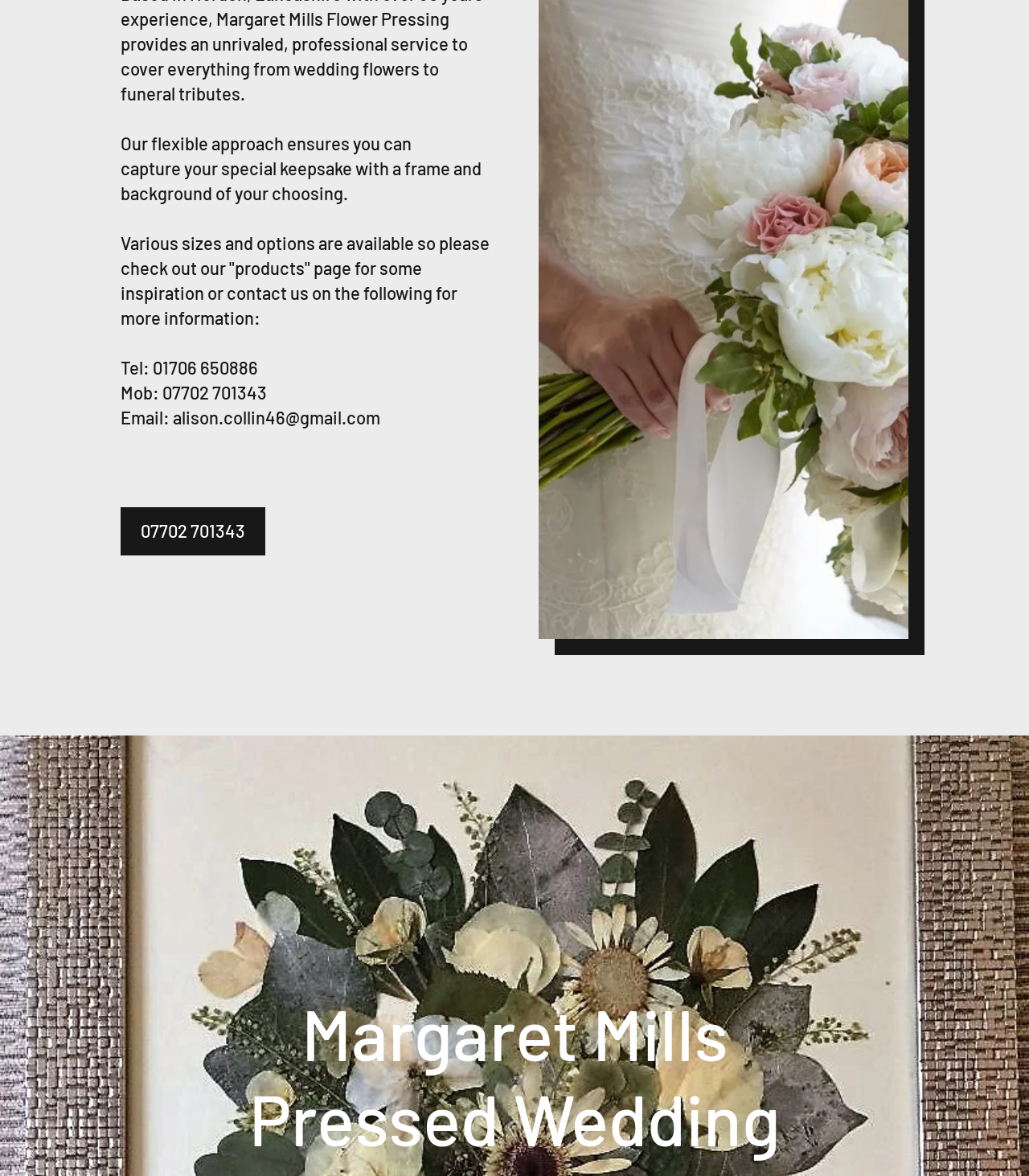Find the bounding box of the UI element described as: "07702 701343". The bounding box coordinates should be given as four float values between 0 and 1, i.e., [left, top, right, bottom].

[0.117, 0.431, 0.258, 0.472]